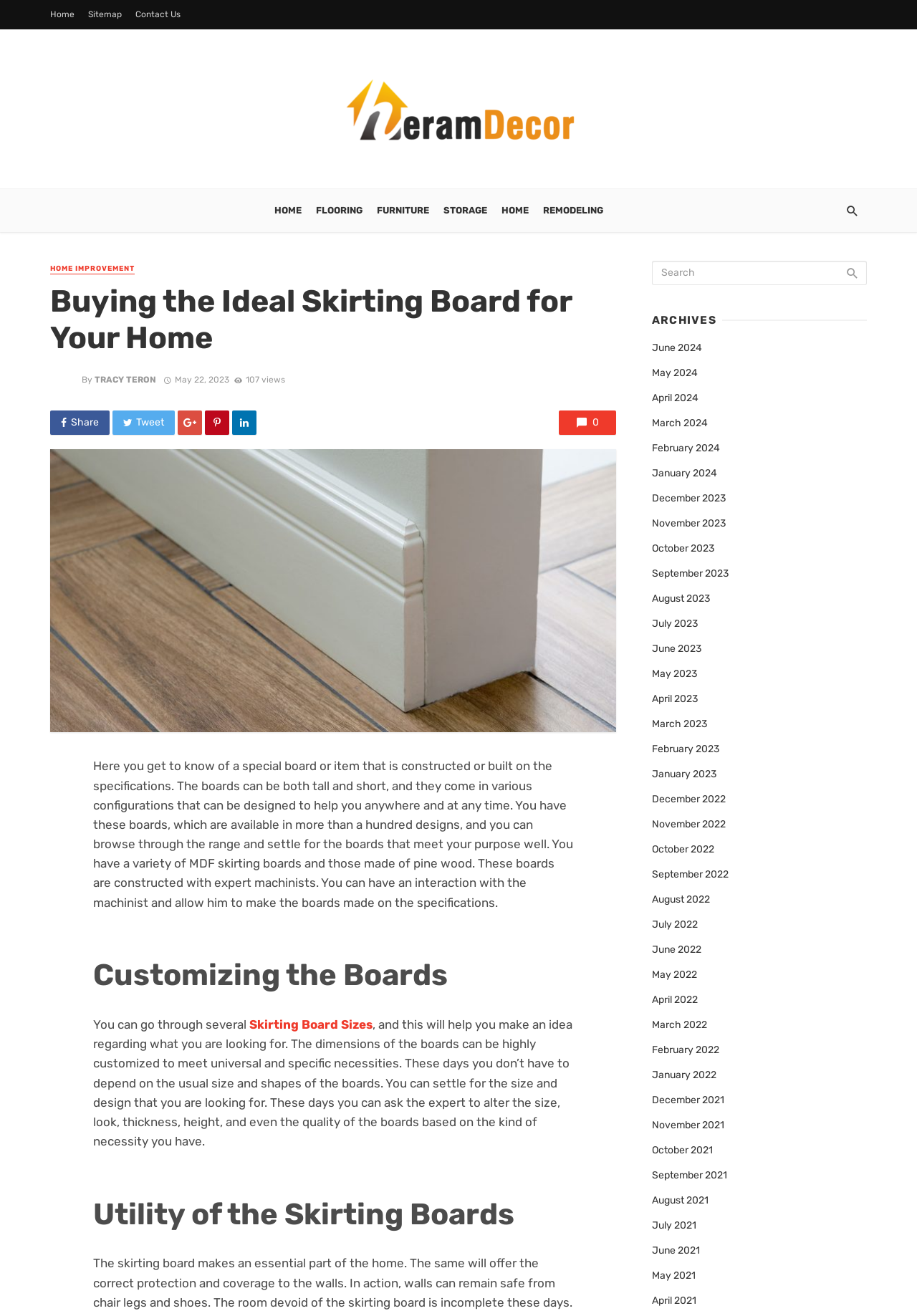Extract the primary headline from the webpage and present its text.

Buying the Ideal Skirting Board for Your Home 